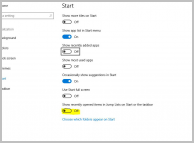What is the design goal of the layout?
Based on the visual details in the image, please answer the question thoroughly.

The overall layout of the screenshot is clean and organized, designed to enhance user interaction with the operating system by providing a clear and intuitive interface for customizing the Start menu experience.